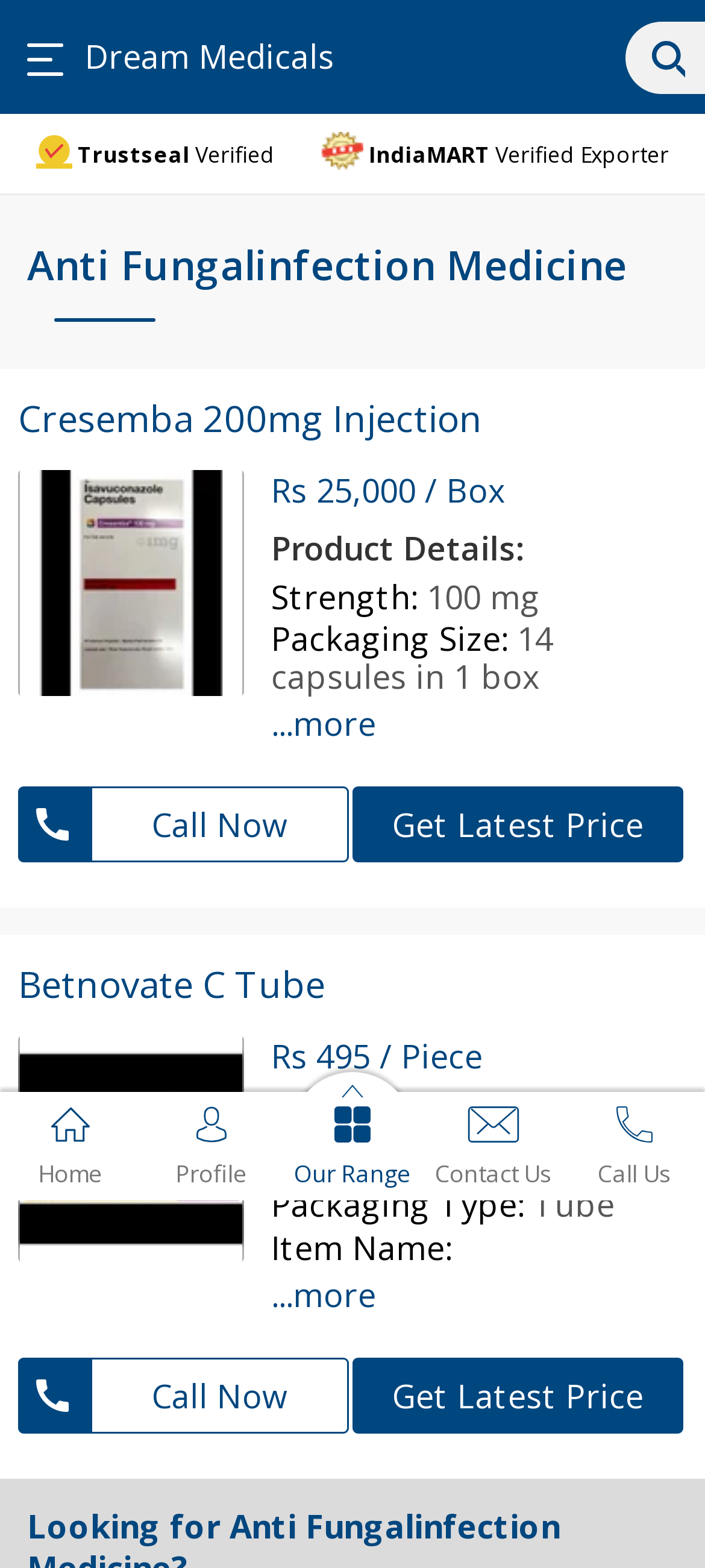Determine the bounding box coordinates for the area that needs to be clicked to fulfill this task: "Click on the 'Dream Medicals' link". The coordinates must be given as four float numbers between 0 and 1, i.e., [left, top, right, bottom].

[0.121, 0.024, 0.887, 0.048]